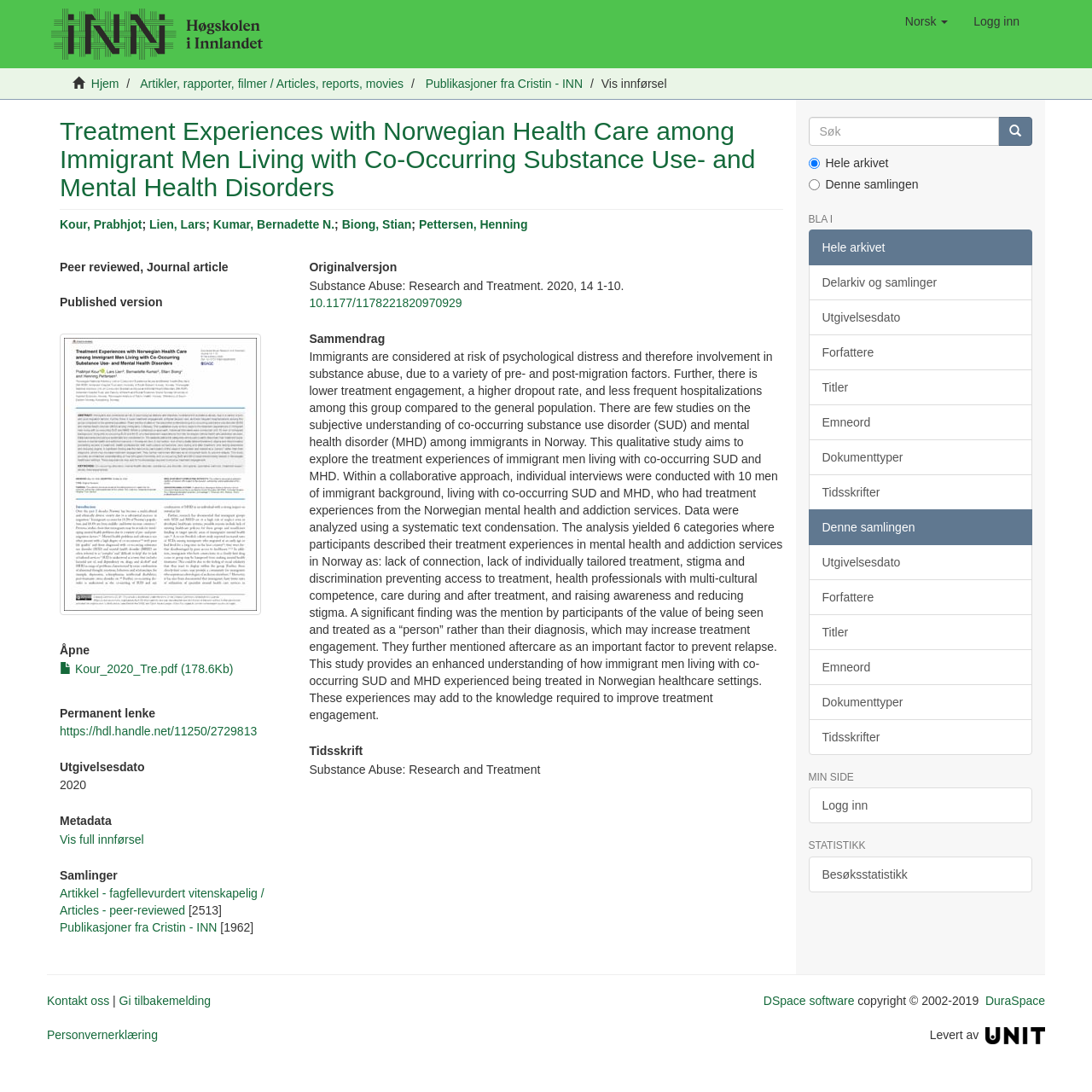Could you specify the bounding box coordinates for the clickable section to complete the following instruction: "Go to the 'Hjem' page"?

[0.083, 0.07, 0.109, 0.083]